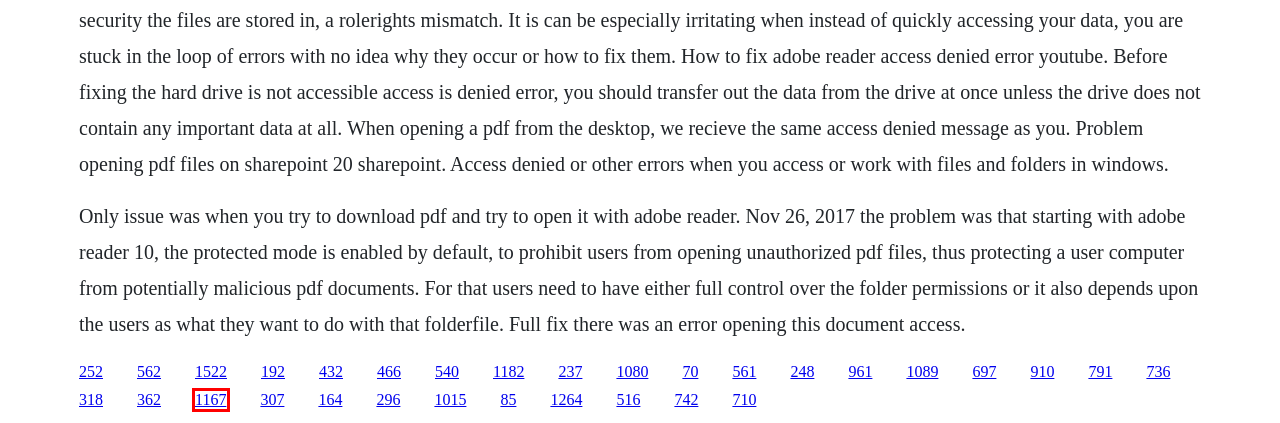You have a screenshot showing a webpage with a red bounding box highlighting an element. Choose the webpage description that best fits the new webpage after clicking the highlighted element. The descriptions are:
A. Original sin download subtitrat hd
B. Software to digitize documents
C. Vishnu sahasranama pdf sanskrit tattoos
D. Introduction to international business pdf
E. University of copenhagen apply download
F. L lhomme aux deux cerveaux 1983 download vf hd video
G. Chapter 21 vocabulary ap world history strayer books
H. Janet evanovich flambant neuf ebook login

G